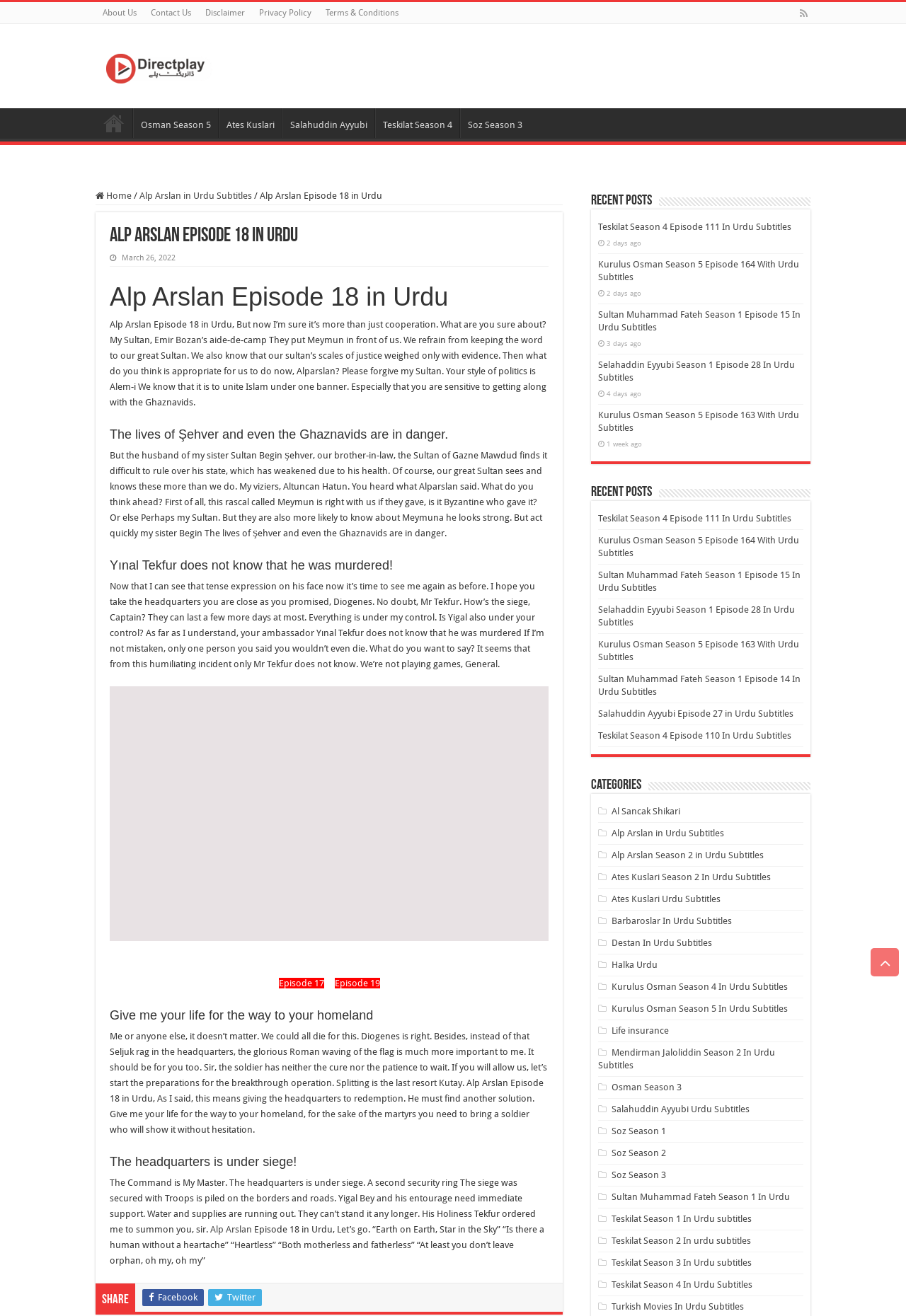Respond to the question below with a single word or phrase: What is the category of the episode?

Alp Arslan in Urdu Subtitles